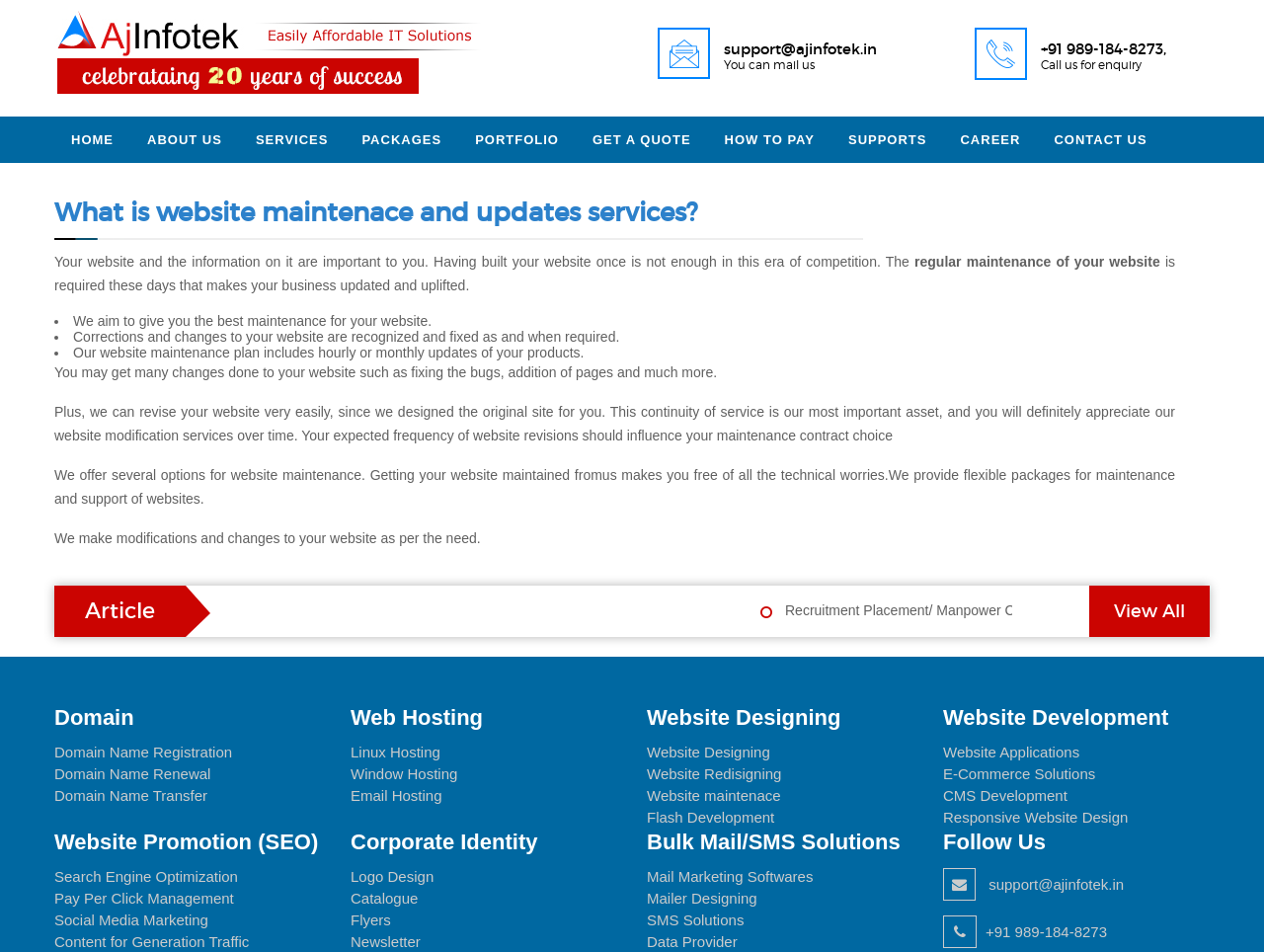Could you highlight the region that needs to be clicked to execute the instruction: "Click on 'HOME'"?

[0.043, 0.122, 0.103, 0.171]